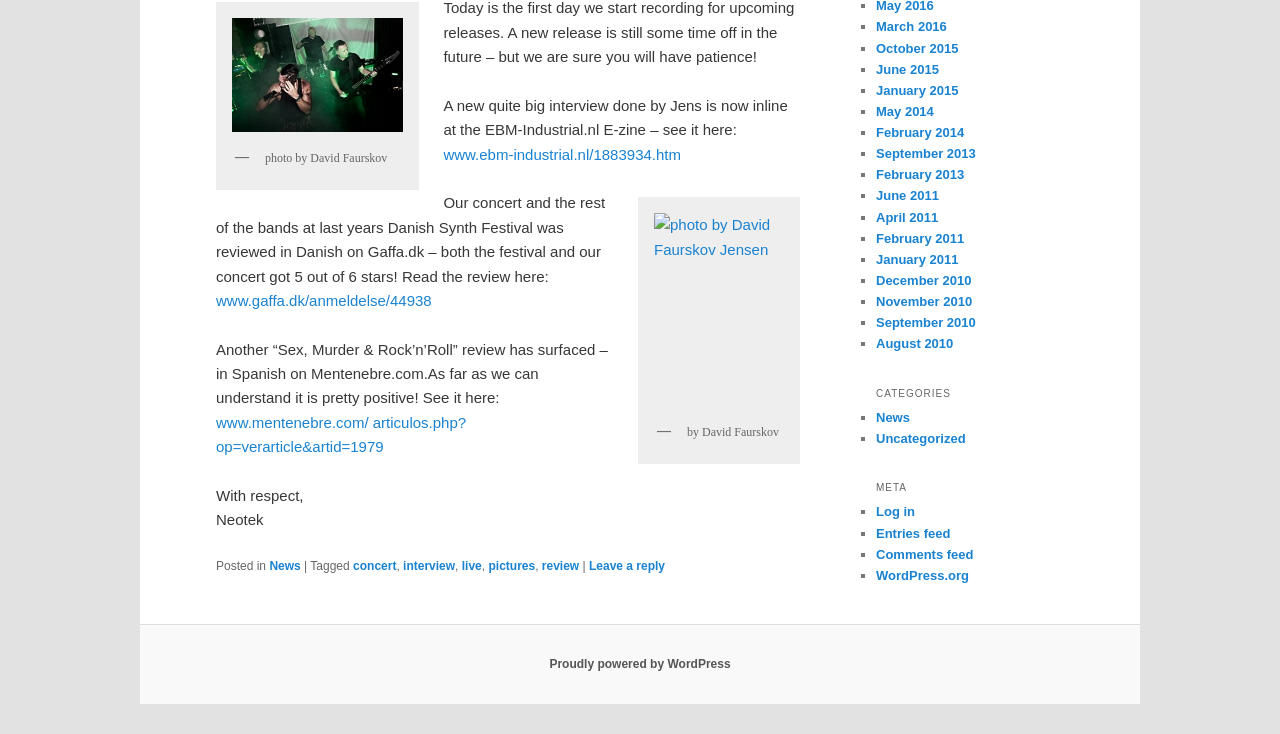Identify the bounding box coordinates of the region that should be clicked to execute the following instruction: "Check the news".

[0.21, 0.762, 0.235, 0.781]